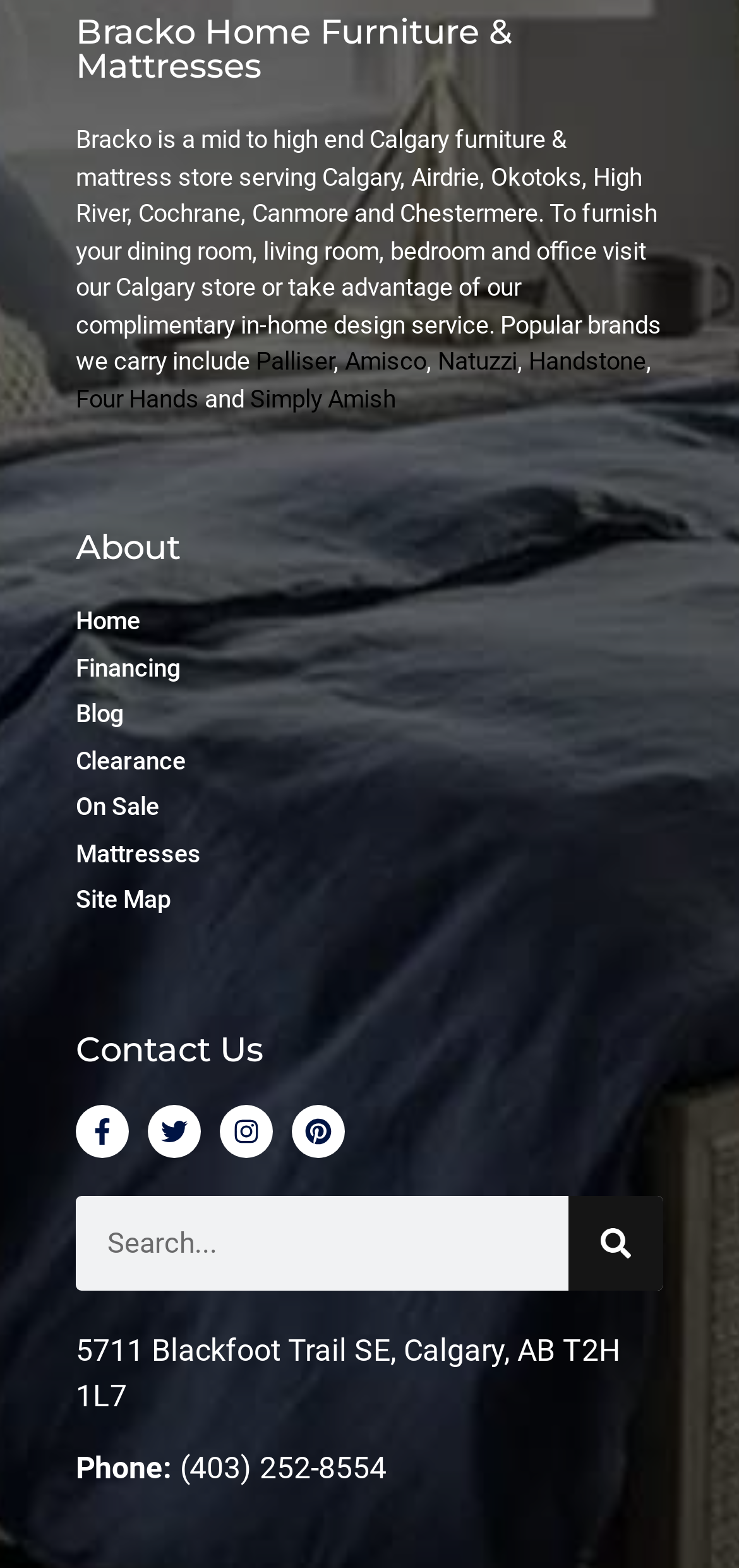Identify the bounding box coordinates for the element you need to click to achieve the following task: "Visit the About page". The coordinates must be four float values ranging from 0 to 1, formatted as [left, top, right, bottom].

[0.103, 0.339, 0.897, 0.36]